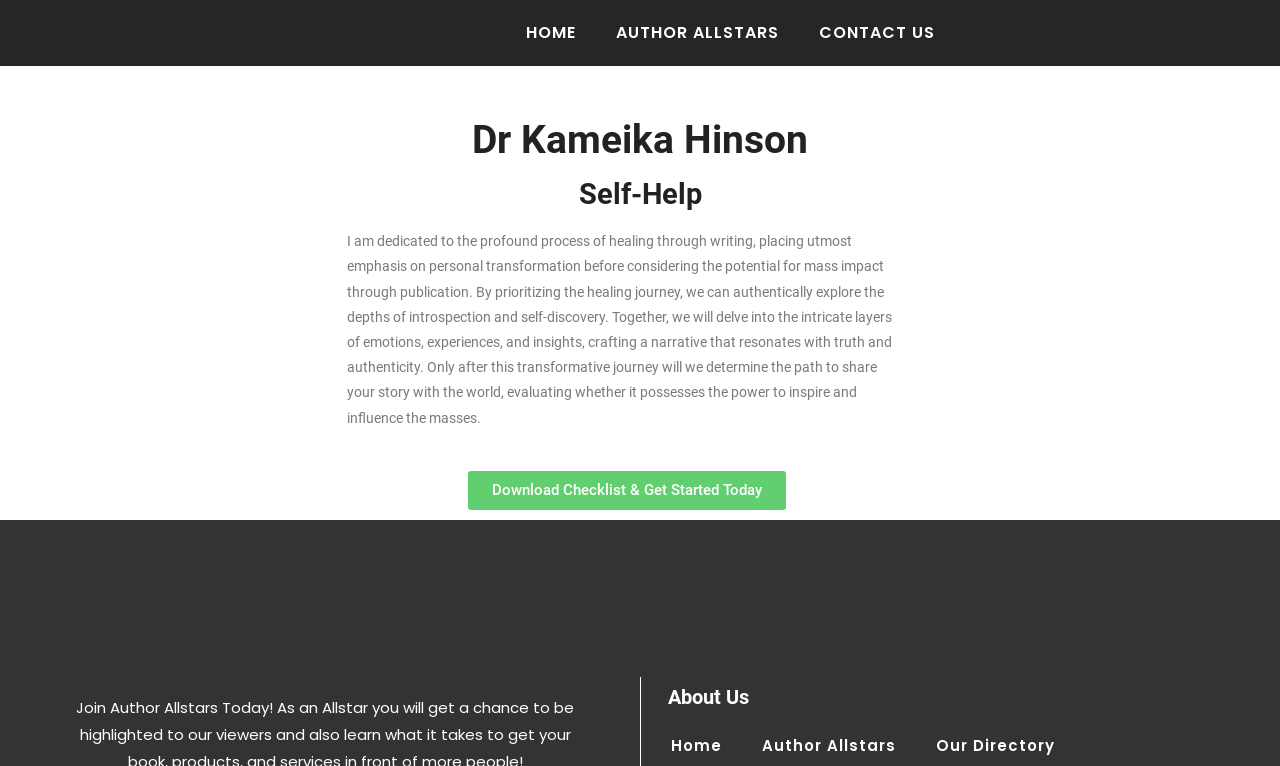Detail the webpage's structure and highlights in your description.

The webpage is about Dr. Kameika Hinson, an author of self-help books. At the top, there are three navigation links: "HOME", "AUTHOR ALLSTARS", and "CONTACT US", aligned horizontally and taking up about a quarter of the screen width. 

Below the navigation links, there is a main section that occupies most of the screen. It starts with two headings, "Dr Kameika Hinson" and "Self-Help", stacked vertically and centered near the top of the main section. 

Following the headings, there is a block of text that describes Dr. Hinson's approach to writing and personal transformation. This text is positioned below the headings and takes up about half of the main section's height. 

Underneath the text, there is a button labeled "Download Checklist & Get Started Today", centered horizontally and positioned near the bottom of the main section.

At the bottom of the page, there is another section with a heading "About Us" and three links: "Home", "Author Allstars", and "Our Directory", aligned horizontally and taking up about half of the screen width.